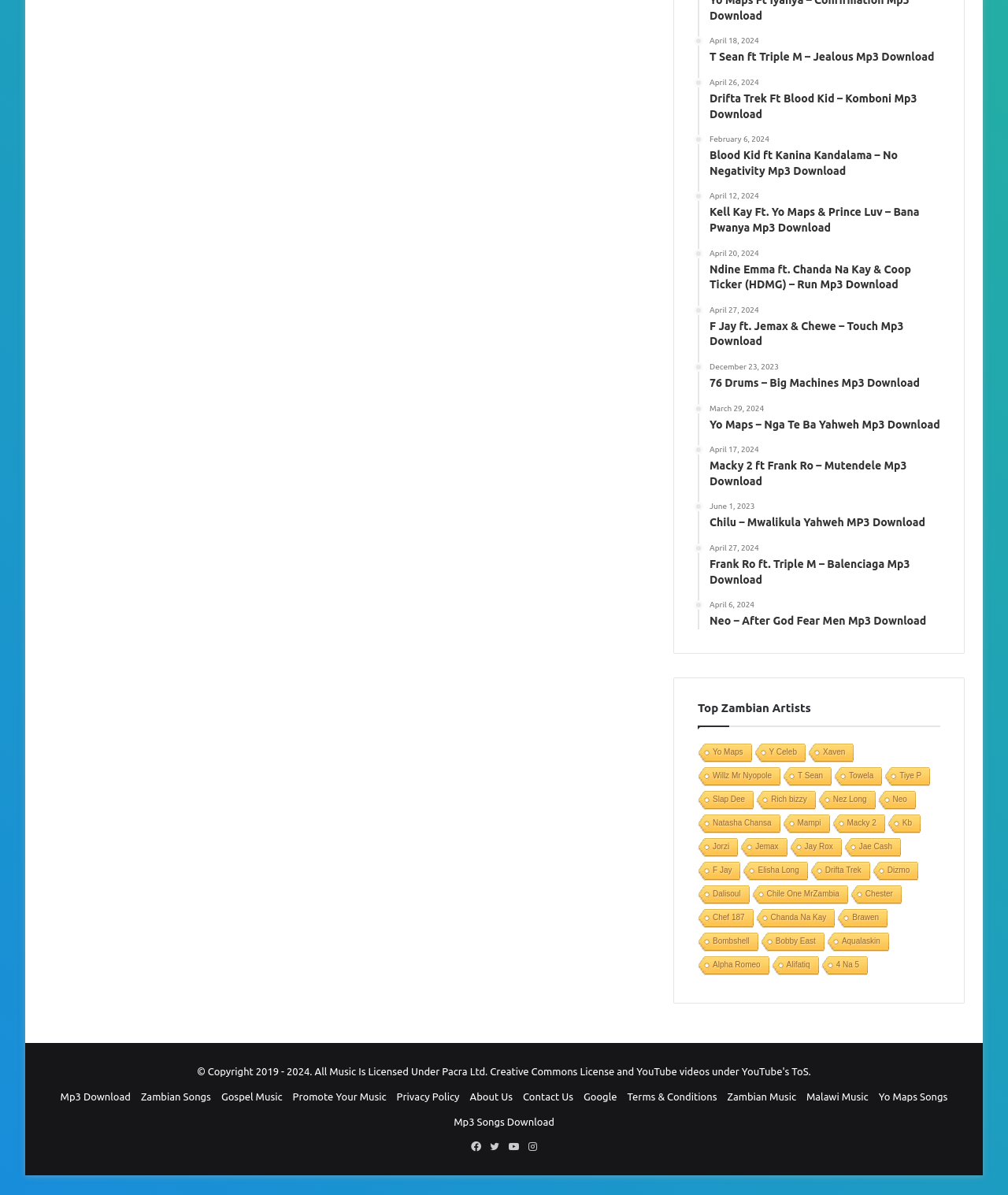What social media platforms are available for connection?
Look at the image and respond to the question as thoroughly as possible.

The webpage provides links to connect with the website's social media profiles on Facebook, Twitter, YouTube, and Instagram, as indicated by the respective icons.